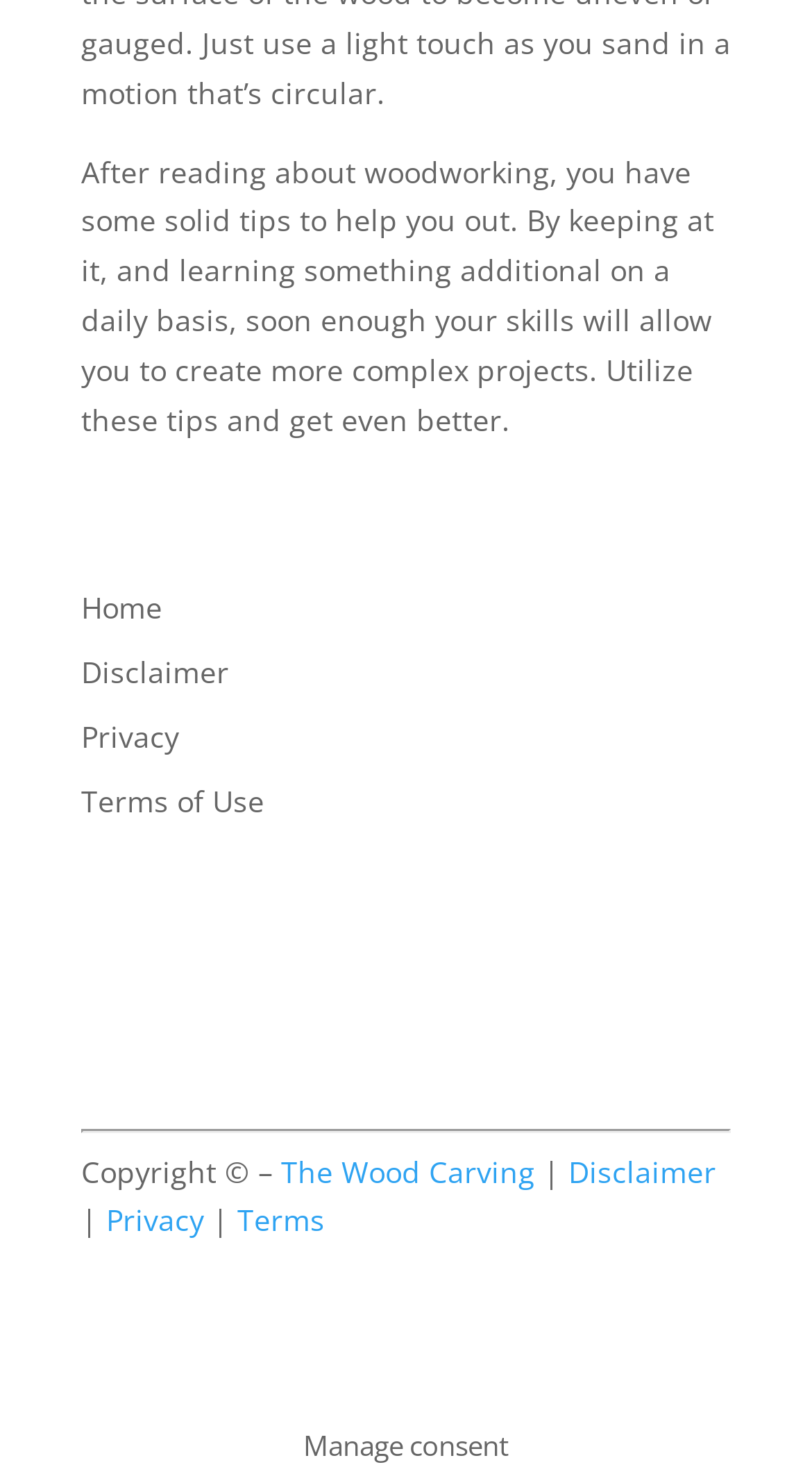Extract the bounding box coordinates of the UI element described: "Home". Provide the coordinates in the format [left, top, right, bottom] with values ranging from 0 to 1.

[0.1, 0.397, 0.2, 0.423]